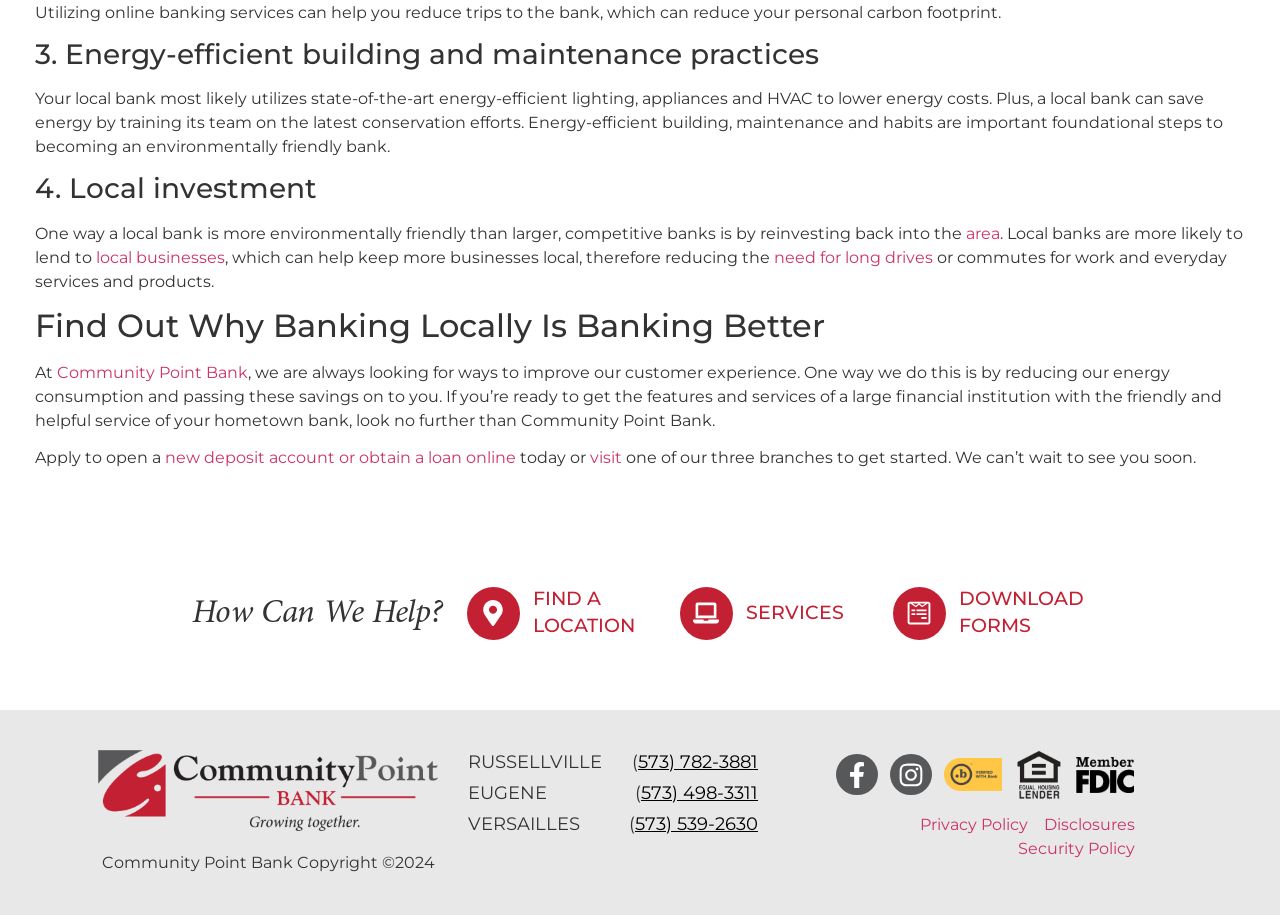Can you provide the bounding box coordinates for the element that should be clicked to implement the instruction: "Find a location"?

[0.364, 0.641, 0.518, 0.699]